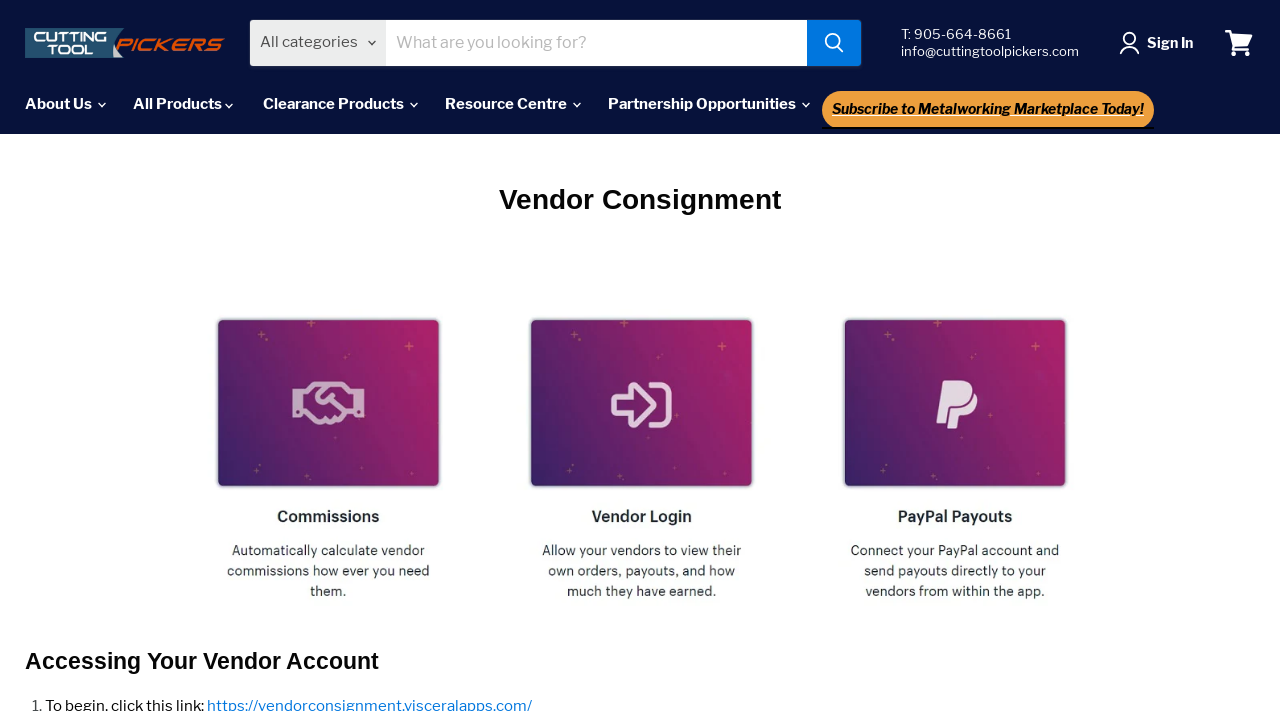Identify the bounding box coordinates for the UI element described as: "View cart".

[0.949, 0.028, 0.987, 0.093]